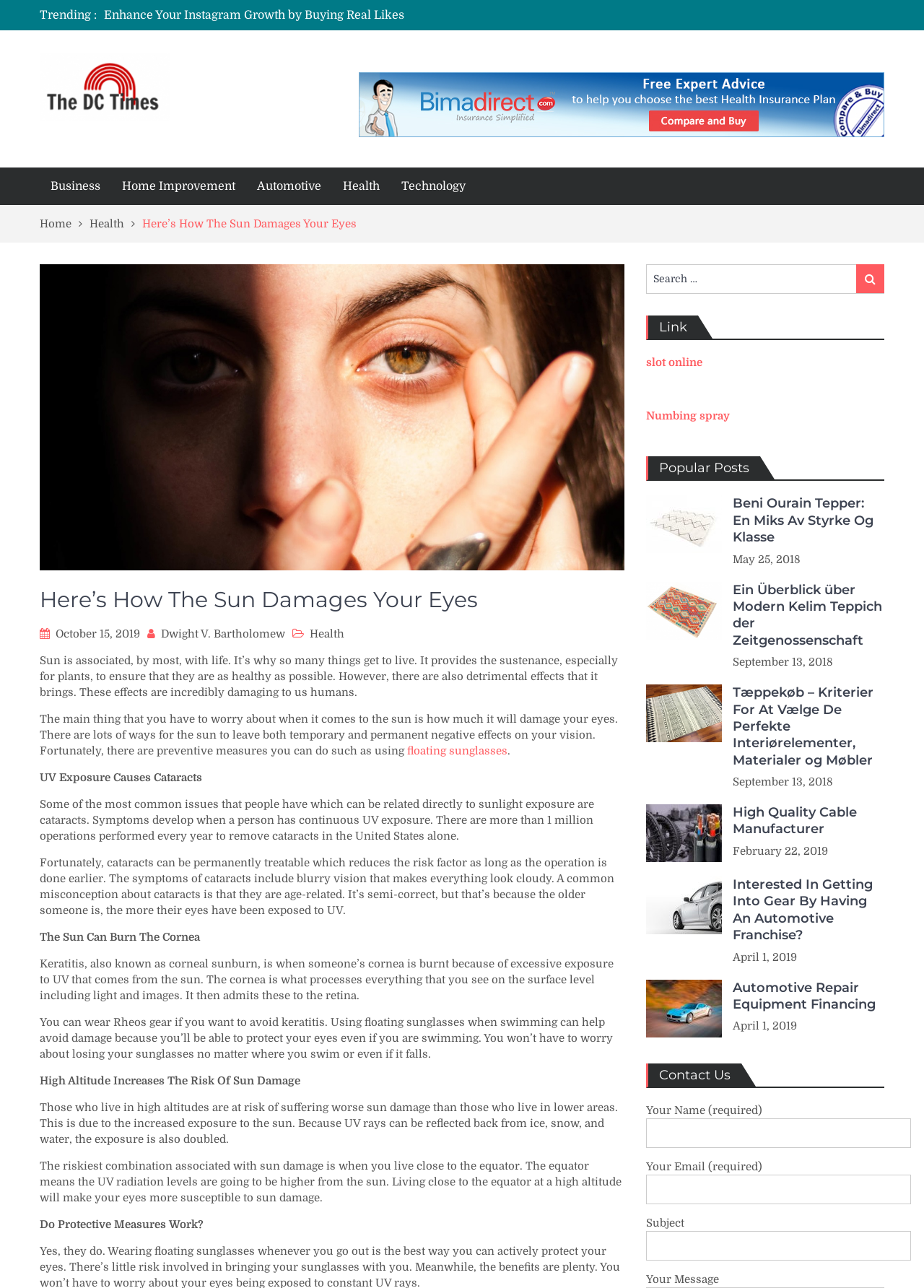Determine the bounding box coordinates for the element that should be clicked to follow this instruction: "Contact us through the form". The coordinates should be given as four float numbers between 0 and 1, in the format [left, top, right, bottom].

[0.699, 0.825, 0.802, 0.843]